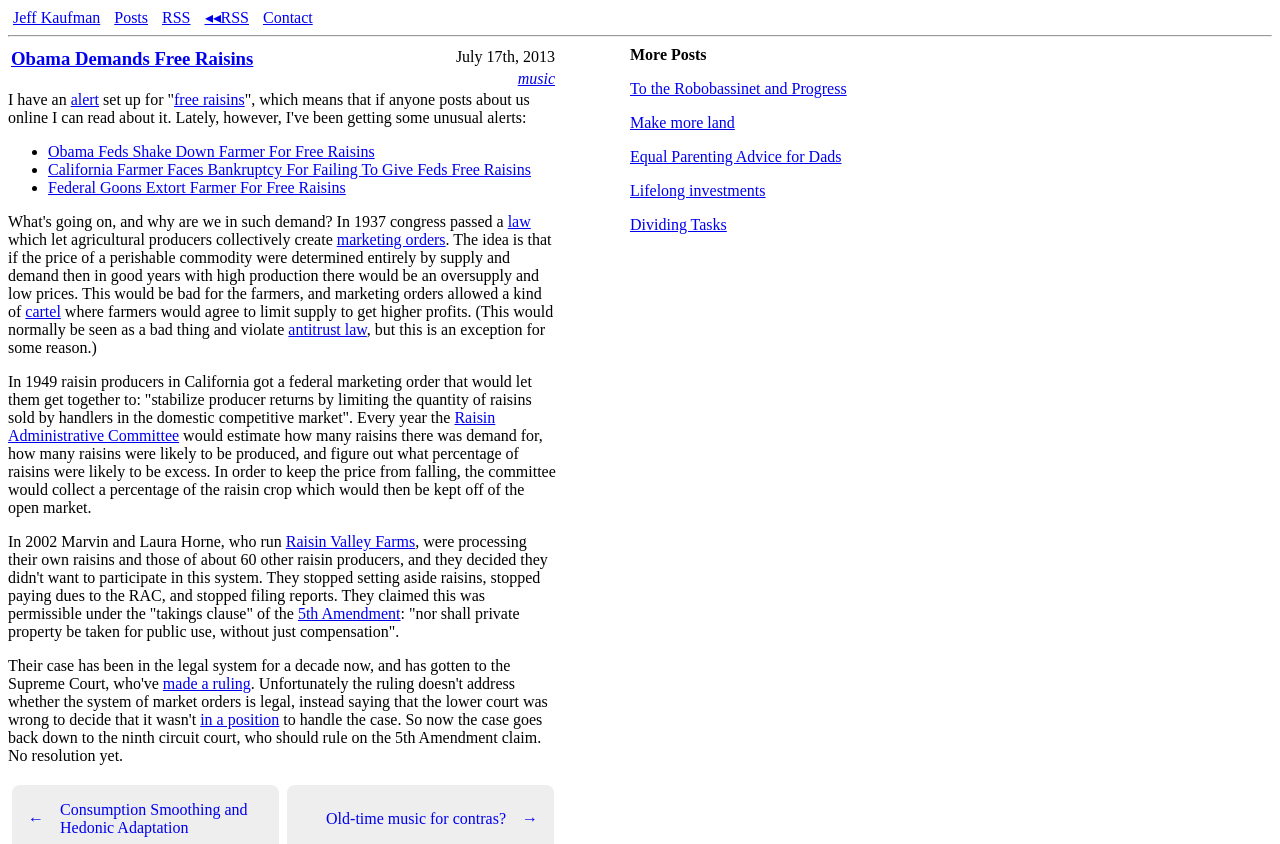Given the description "To the Robobassinet and Progress", determine the bounding box of the corresponding UI element.

[0.492, 0.095, 0.661, 0.115]